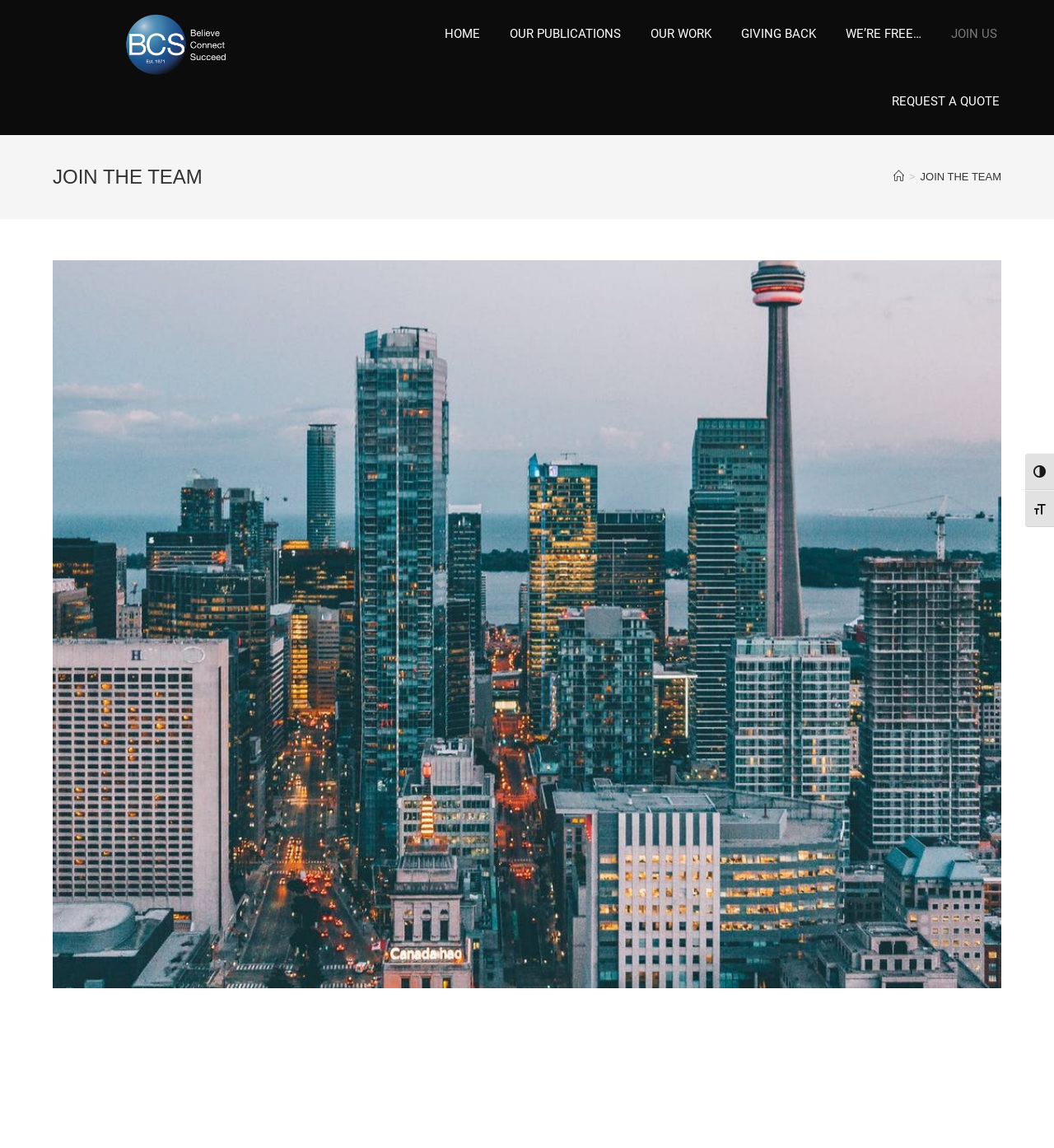Identify the bounding box coordinates of the specific part of the webpage to click to complete this instruction: "View our publications".

[0.472, 0.0, 0.601, 0.059]